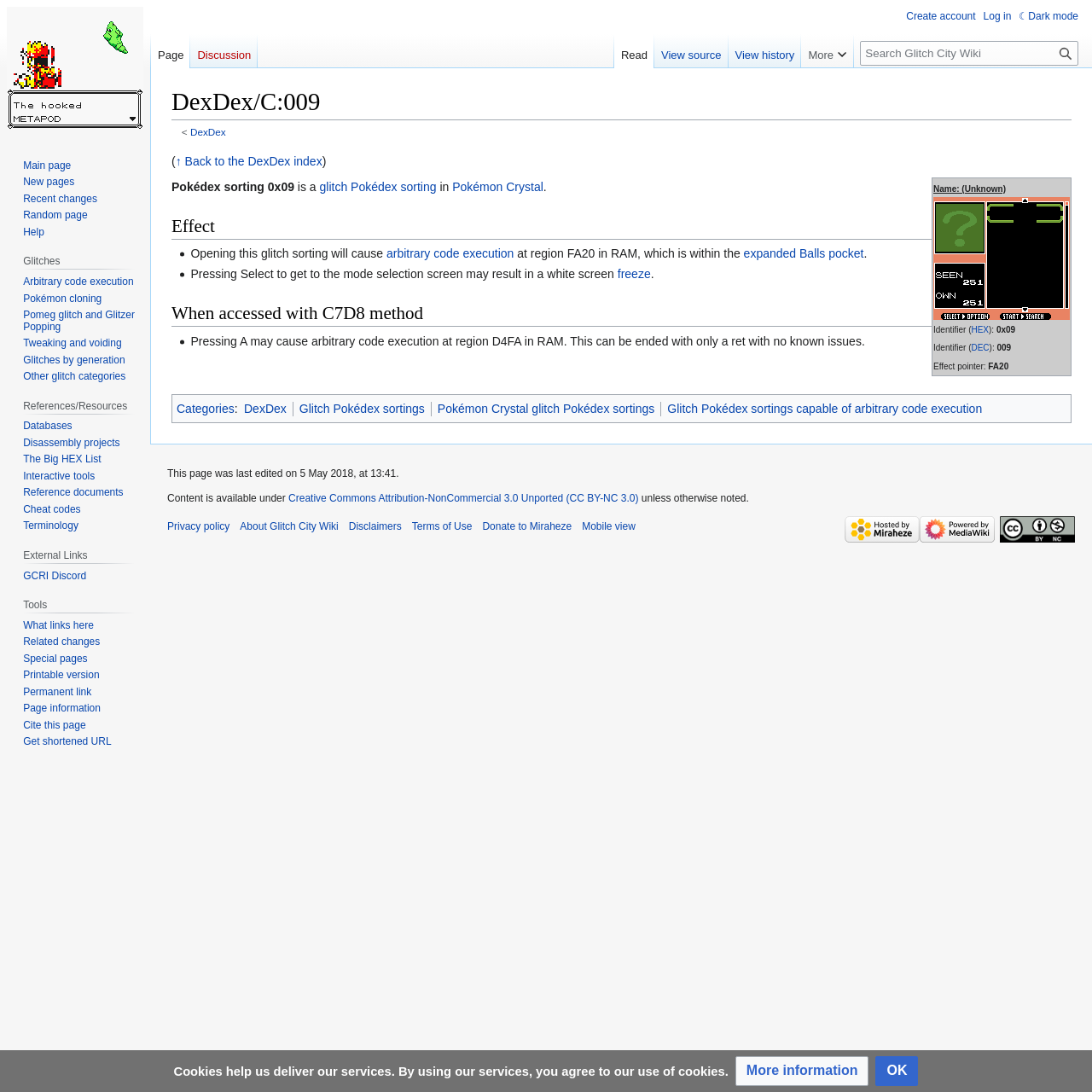Please provide the bounding box coordinates for the UI element as described: "Pokémon Crystal glitch Pokédex sortings". The coordinates must be four floats between 0 and 1, represented as [left, top, right, bottom].

[0.401, 0.368, 0.599, 0.38]